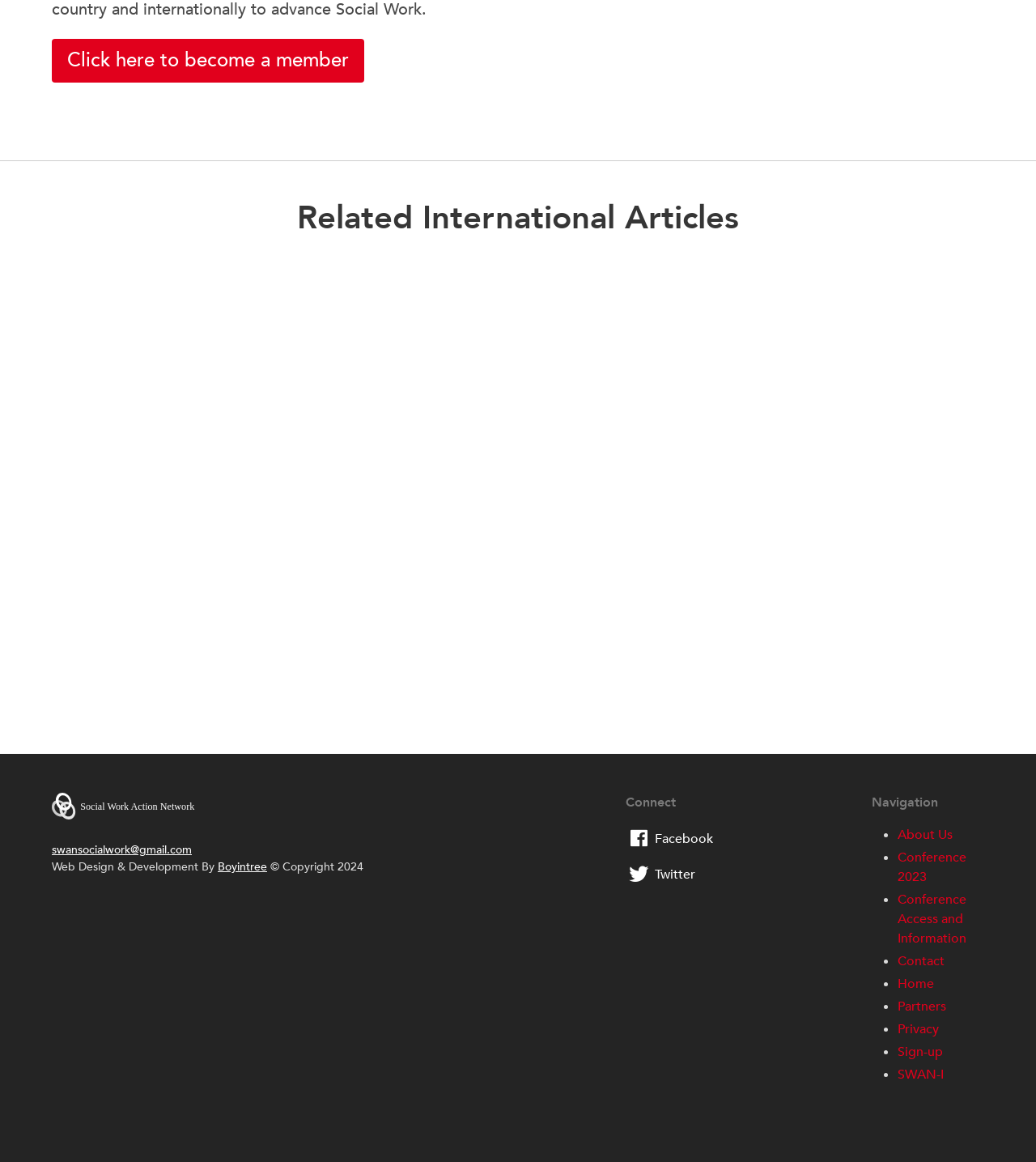Locate the bounding box coordinates of the clickable region necessary to complete the following instruction: "Click here to become a member". Provide the coordinates in the format of four float numbers between 0 and 1, i.e., [left, top, right, bottom].

[0.05, 0.033, 0.352, 0.071]